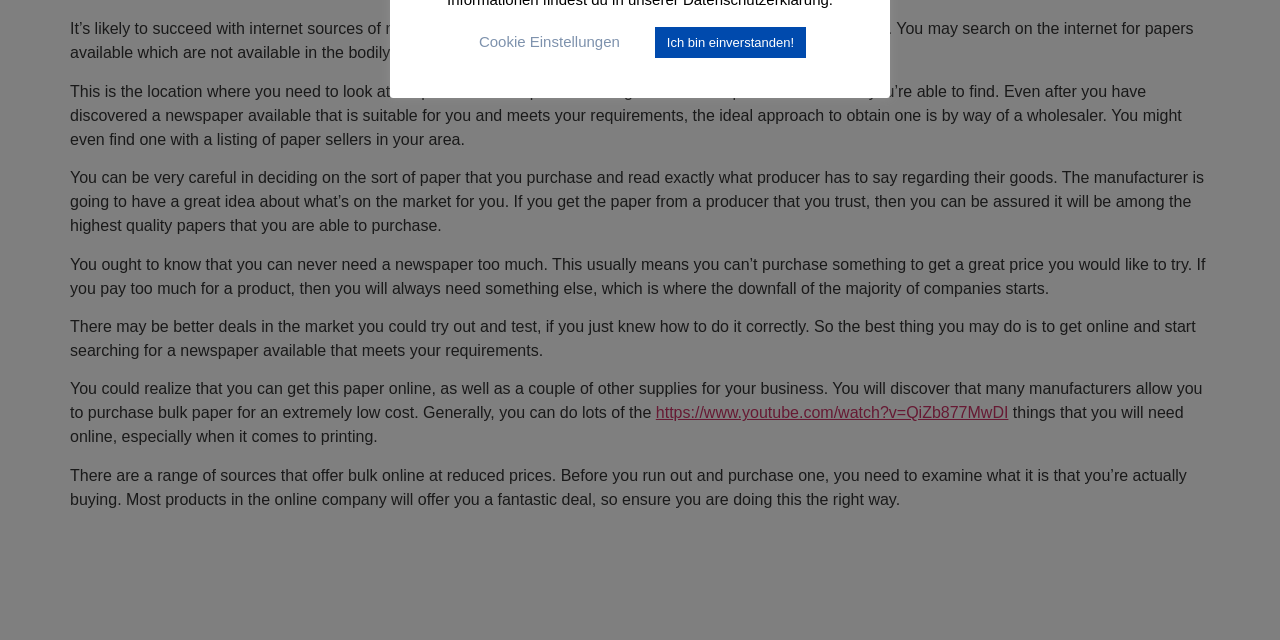Find the bounding box coordinates for the HTML element specified by: "https://www.youtube.com/watch?v=QiZb877MwDI".

[0.512, 0.632, 0.788, 0.658]